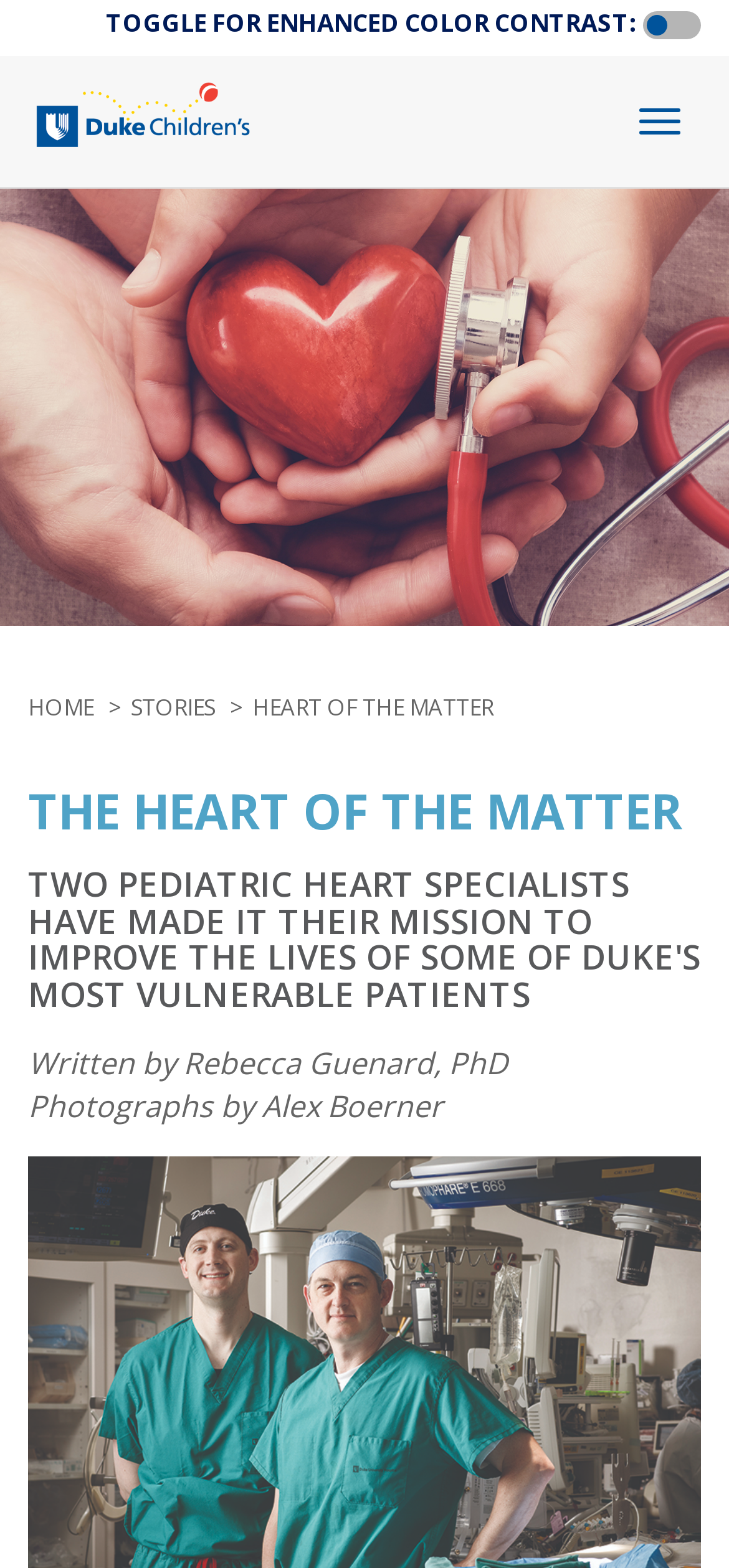Respond to the following query with just one word or a short phrase: 
Who wrote the article?

Rebecca Guenard, PhD